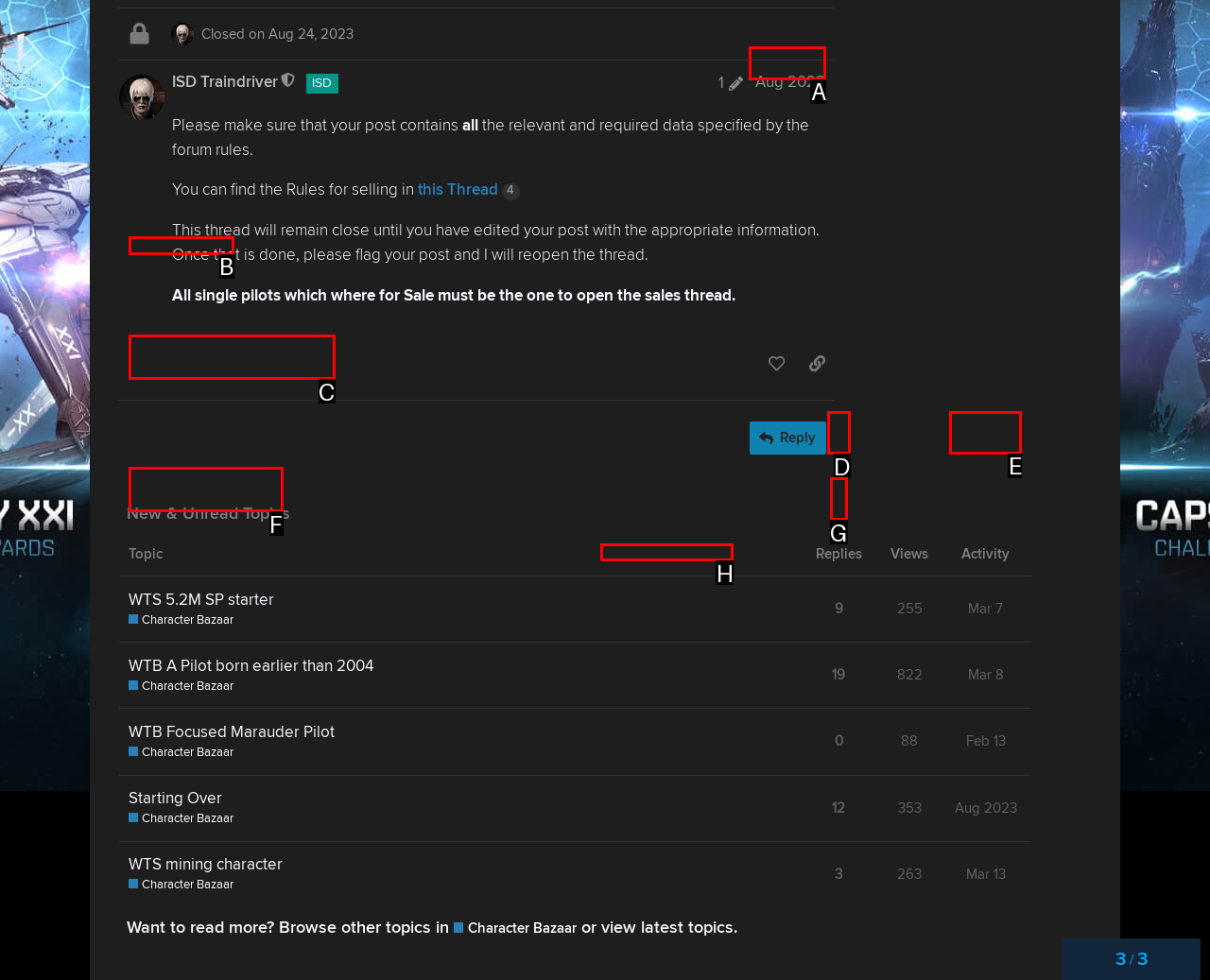Based on the element description: August 2022, choose the best matching option. Provide the letter of the option directly.

None